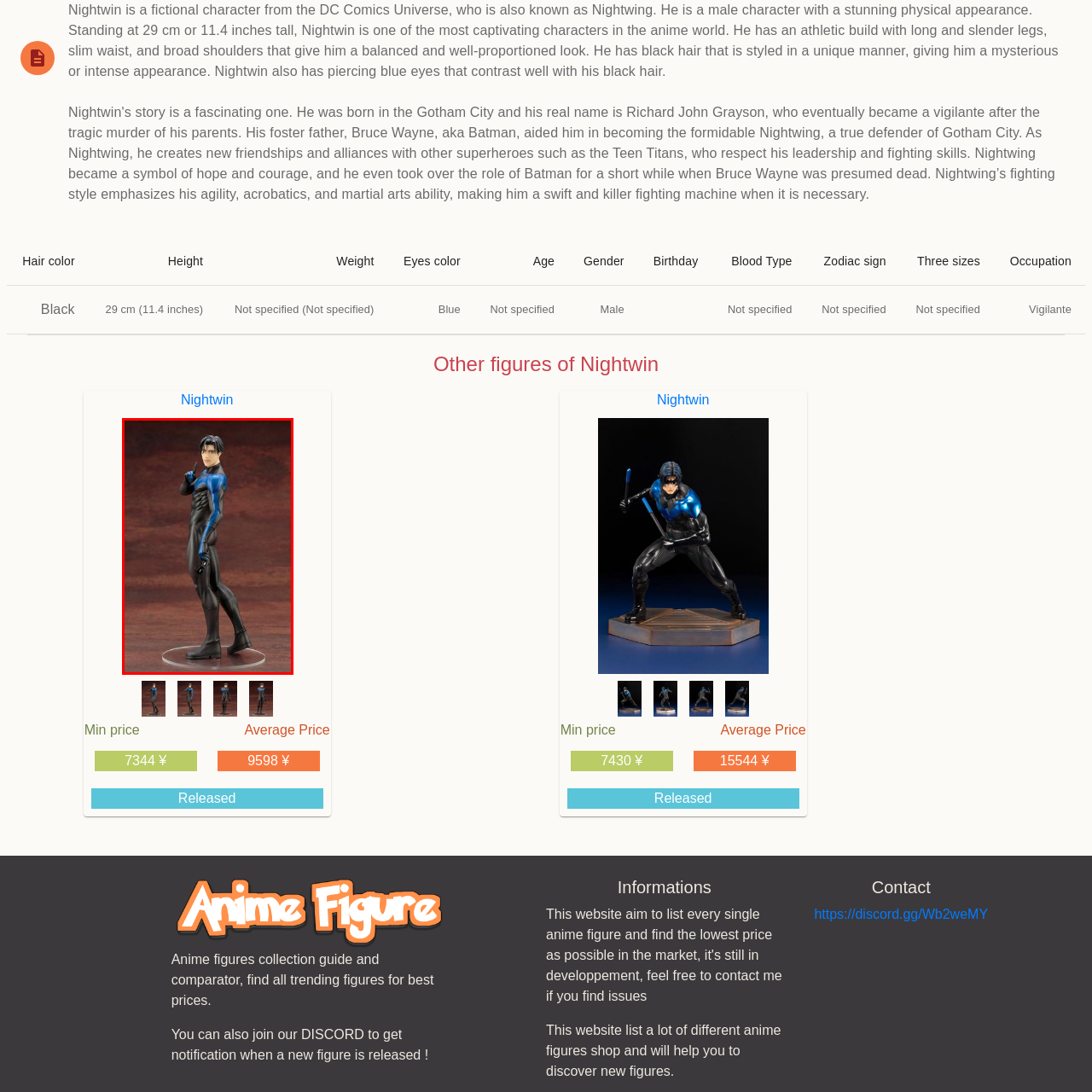Thoroughly describe the contents of the image enclosed in the red rectangle.

The image showcases a highly detailed collectible figure of Nightwin, a fictional character from the DC Comics Universe, often associated with Nightwing. This statue features Nightwin in a dynamic pose, exuding a sense of mystery and intensity. Clad in a sleek black and blue costume that highlights his athletic build, he stands confidently with one finger raised, suggesting a gesture of silence or stealth. His striking black hair is stylized to enhance his captivating appearance, while his piercing blue eyes add an intense contrast to his overall look. The figure is set against a solid backdrop that accentuates its vivid colors and sculptural details, making it an appealing piece for collectors and fans of anime and comic book characters. This specific figure is part of the DC COMICS IKEMEN series, representing Nightwing in a collectible format with intricate craftsmanship.